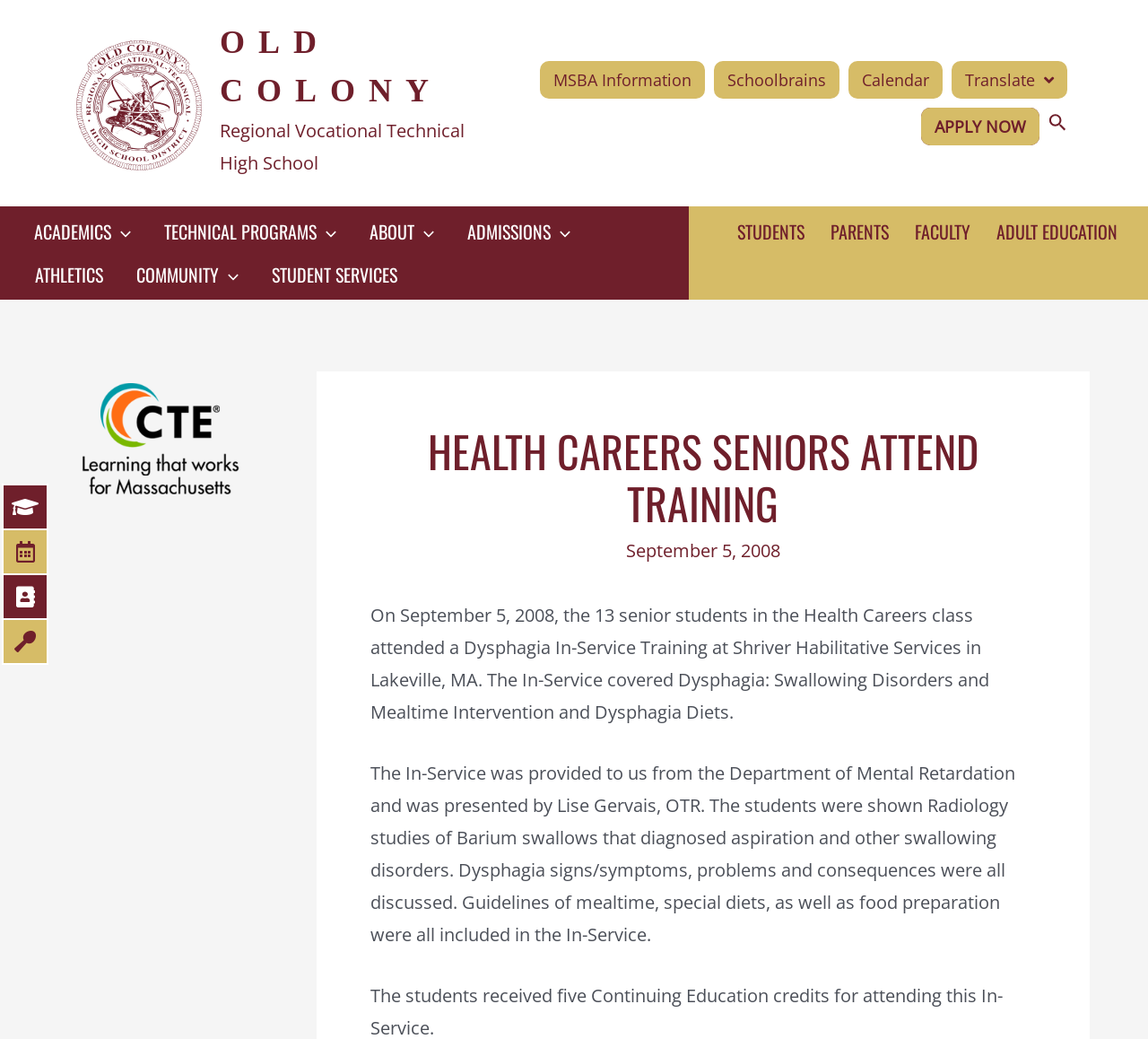Summarize the webpage with a detailed and informative caption.

The webpage is about Old Colony Regional Vocational Technical High School, with a focus on the Health Careers class. At the top left, there is a link to the school's website and an image of the school's seal. Next to it, there is a heading "OLD COLONY" and a static text "Regional Vocational Technical High School". 

On the top right, there are several links, including "MSBA Information", "Schoolbrains", "Calendar", "Translate", "APPLY NOW", and a search icon link with a small image. 

Below the top section, there is a navigation menu with several categories, including "ACADEMICS", "TECHNICAL PROGRAMS", "ABOUT", "ADMISSIONS", "ATHLETICS", "COMMUNITY", and "STUDENT SERVICES". Each category has a toggle button with a small image.

On the right side of the navigation menu, there is a secondary menu with links to "STUDENTS", "PARENTS", "FACULTY", and "ADULT EDUCATION".

The main content of the webpage is about the Health Careers seniors attending a Dysphagia In-Service Training. There is a heading "HEALTH CAREERS SENIORS ATTEND TRAINING" and a static text describing the event, including the date, location, and details of the training. The text is divided into three paragraphs, with the first paragraph providing an overview of the event, the second paragraph describing the content of the training, and the third paragraph discussing the presentation and guidelines.

At the bottom left, there are four small links with icons, but their purposes are not clear.